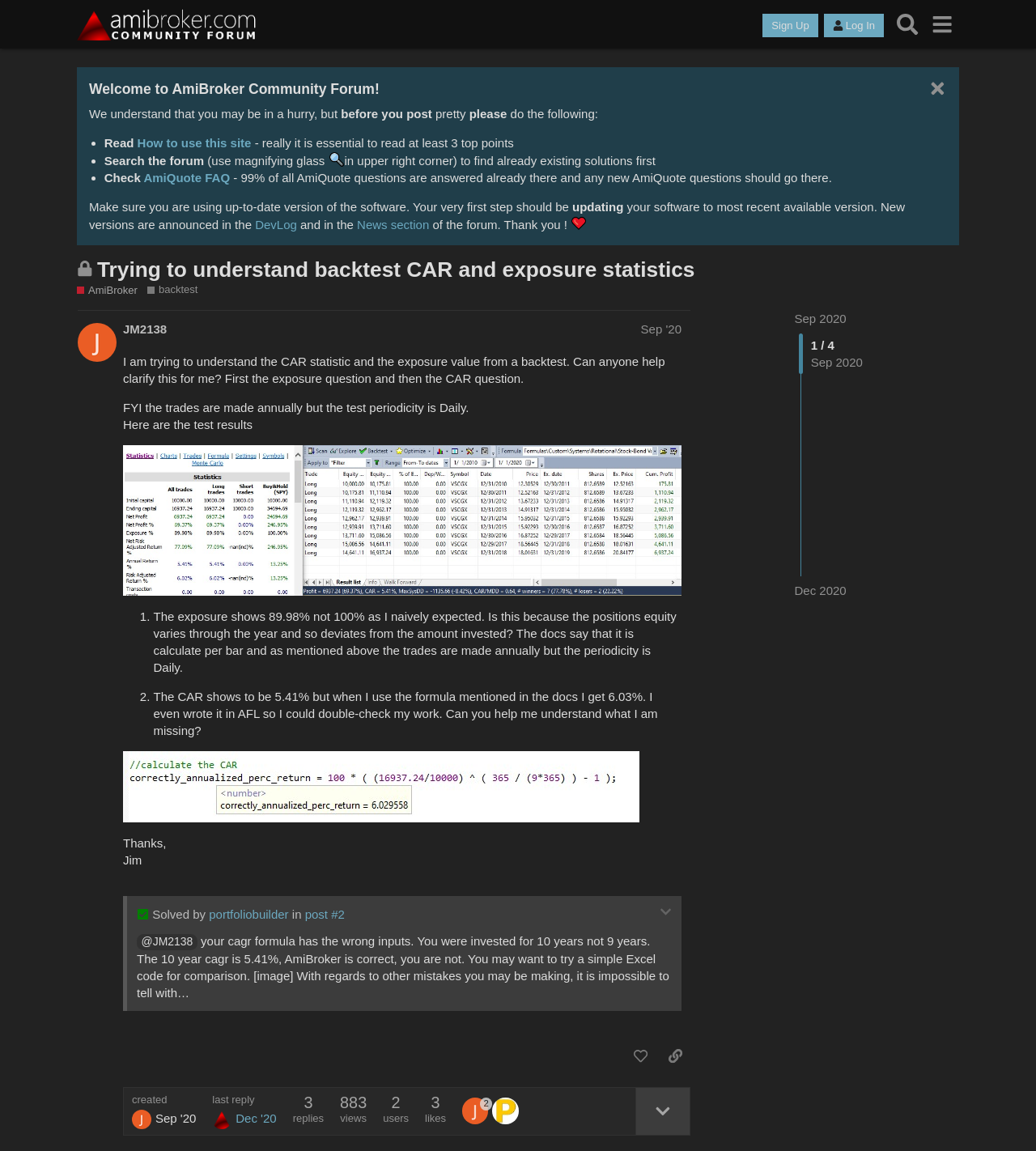Use the information in the screenshot to answer the question comprehensively: What is the name of the forum?

The name of the forum can be found in the top-left corner of the webpage, where it says 'AmiBroker Community Forum' in a link element.